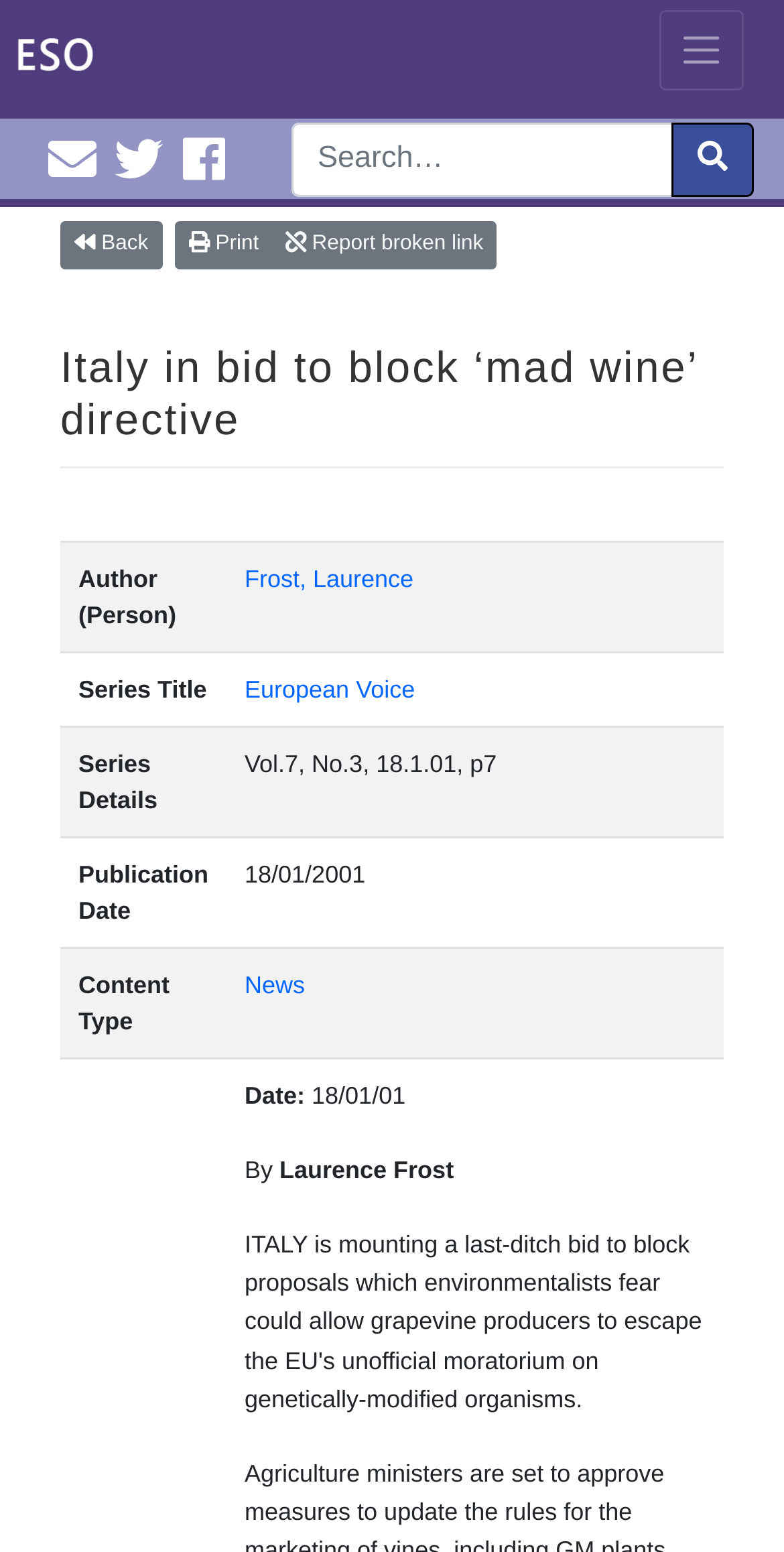Determine the bounding box coordinates of the clickable area required to perform the following instruction: "Email EuroInfoHub". The coordinates should be represented as four float numbers between 0 and 1: [left, top, right, bottom].

[0.047, 0.087, 0.123, 0.122]